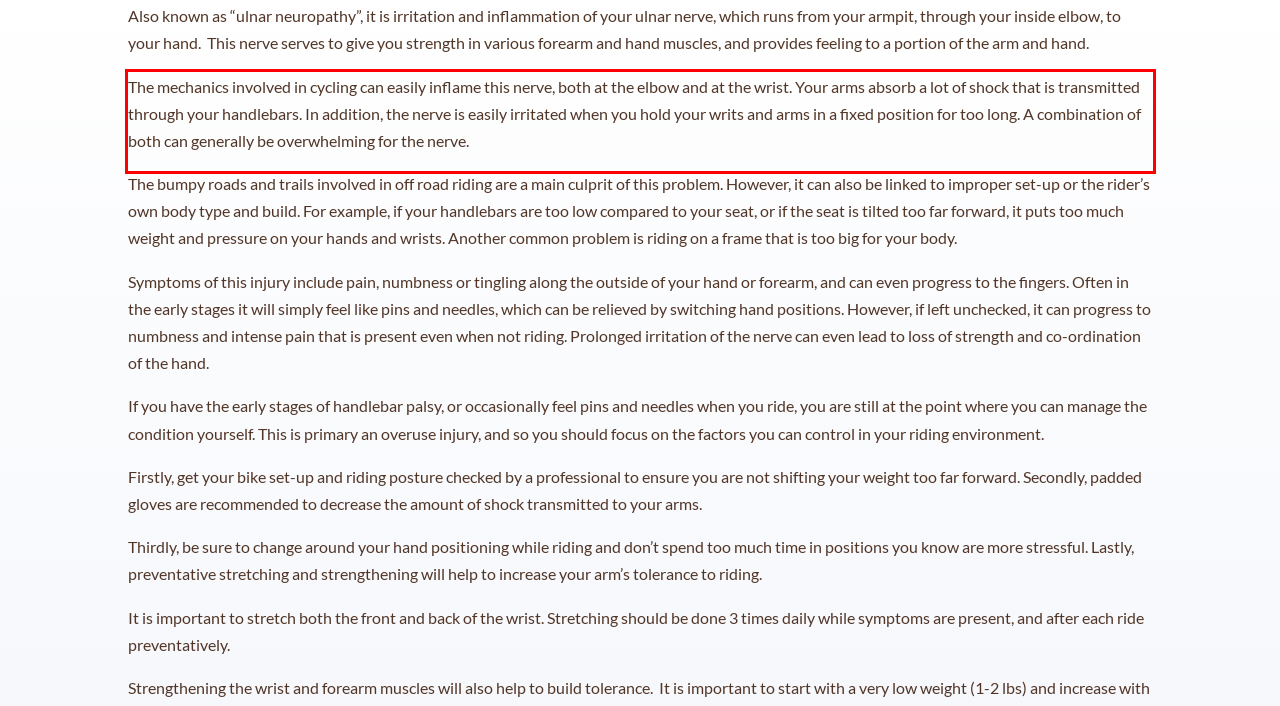Within the screenshot of the webpage, there is a red rectangle. Please recognize and generate the text content inside this red bounding box.

The mechanics involved in cycling can easily inflame this nerve, both at the elbow and at the wrist. Your arms absorb a lot of shock that is transmitted through your handlebars. In addition, the nerve is easily irritated when you hold your writs and arms in a fixed position for too long. A combination of both can generally be overwhelming for the nerve.